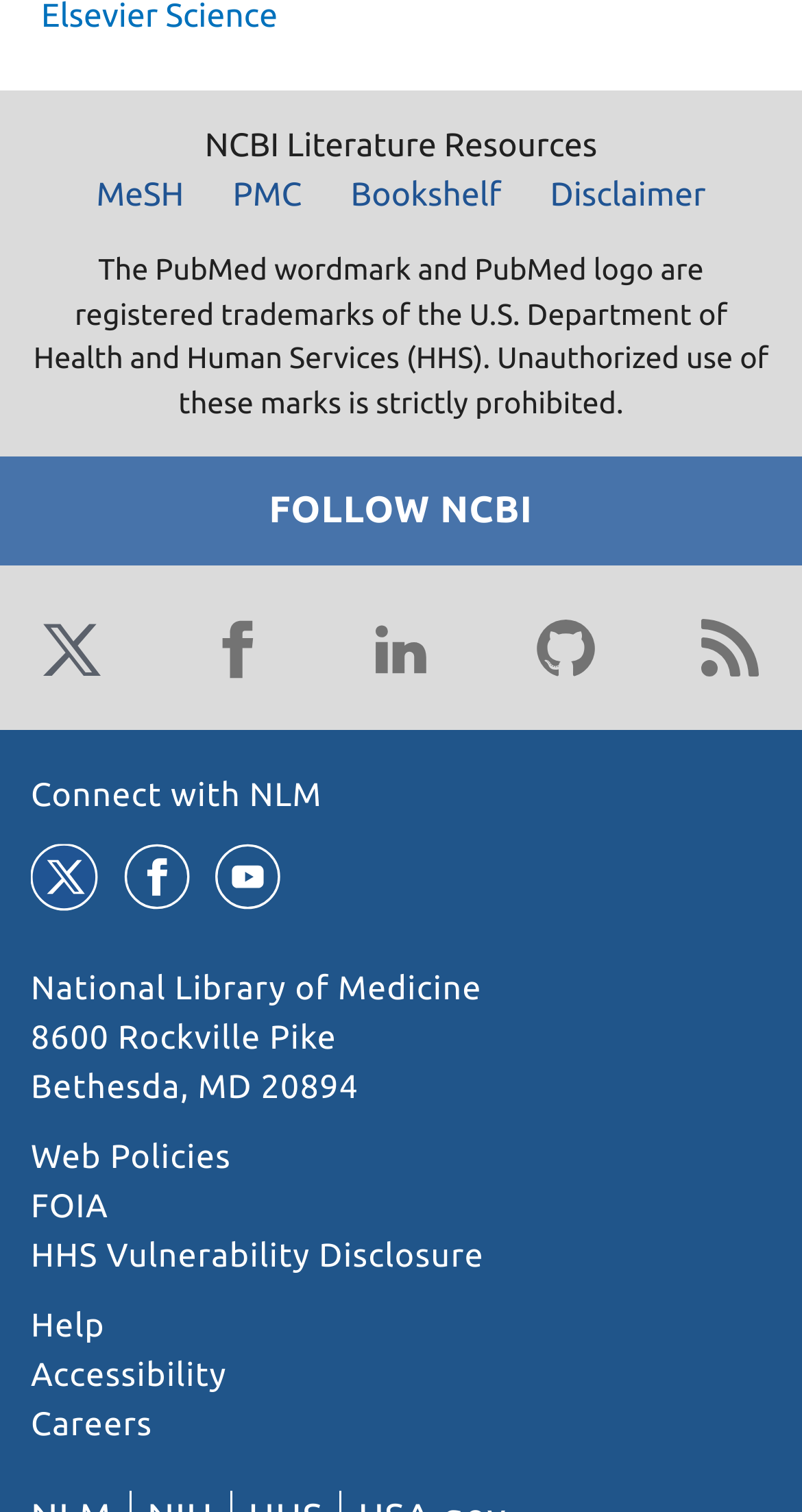Locate the bounding box of the UI element described in the following text: "Web Policies".

[0.038, 0.754, 0.288, 0.778]